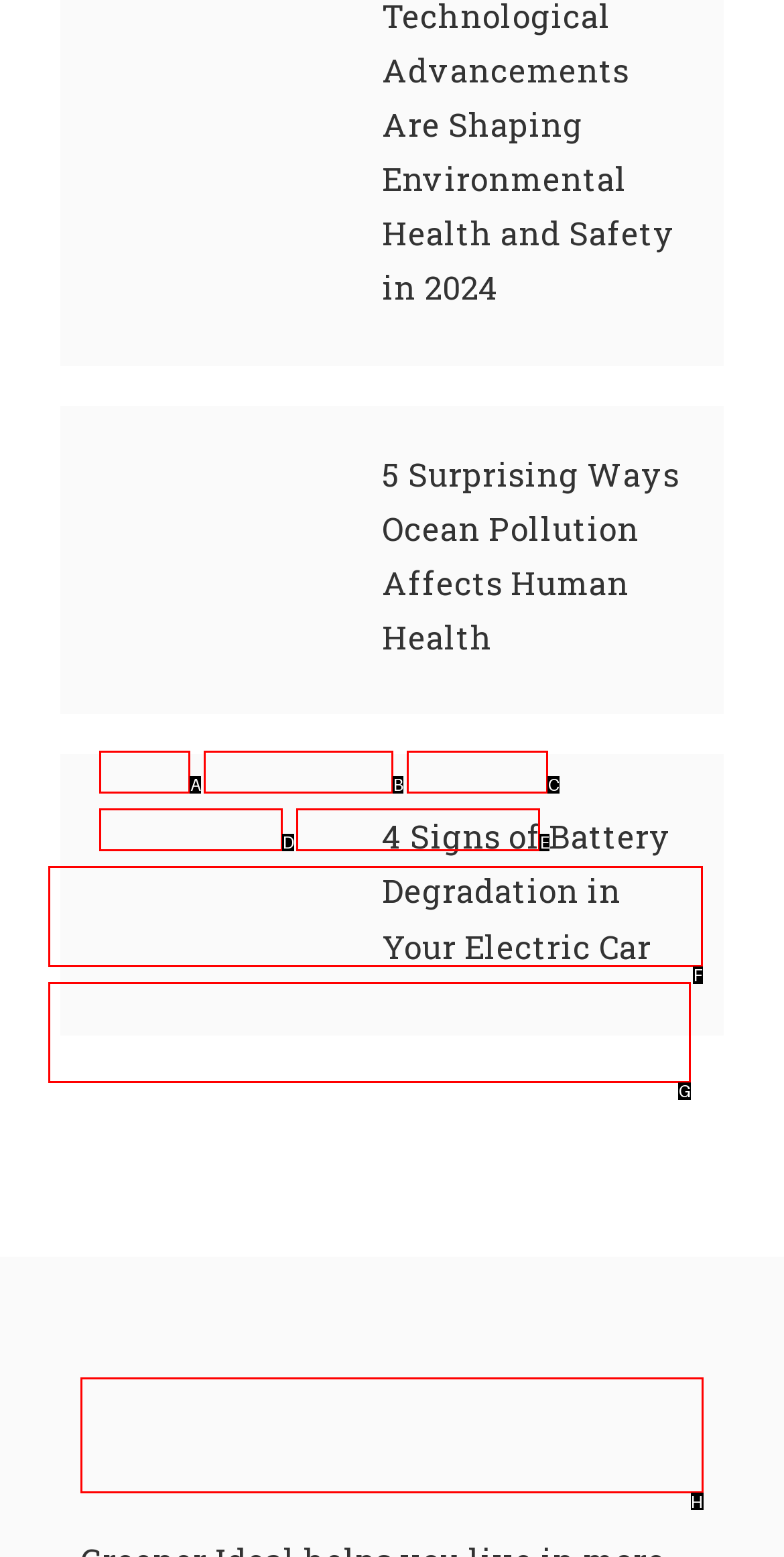Select the appropriate HTML element to click for the following task: visit greener ideal website
Answer with the letter of the selected option from the given choices directly.

H